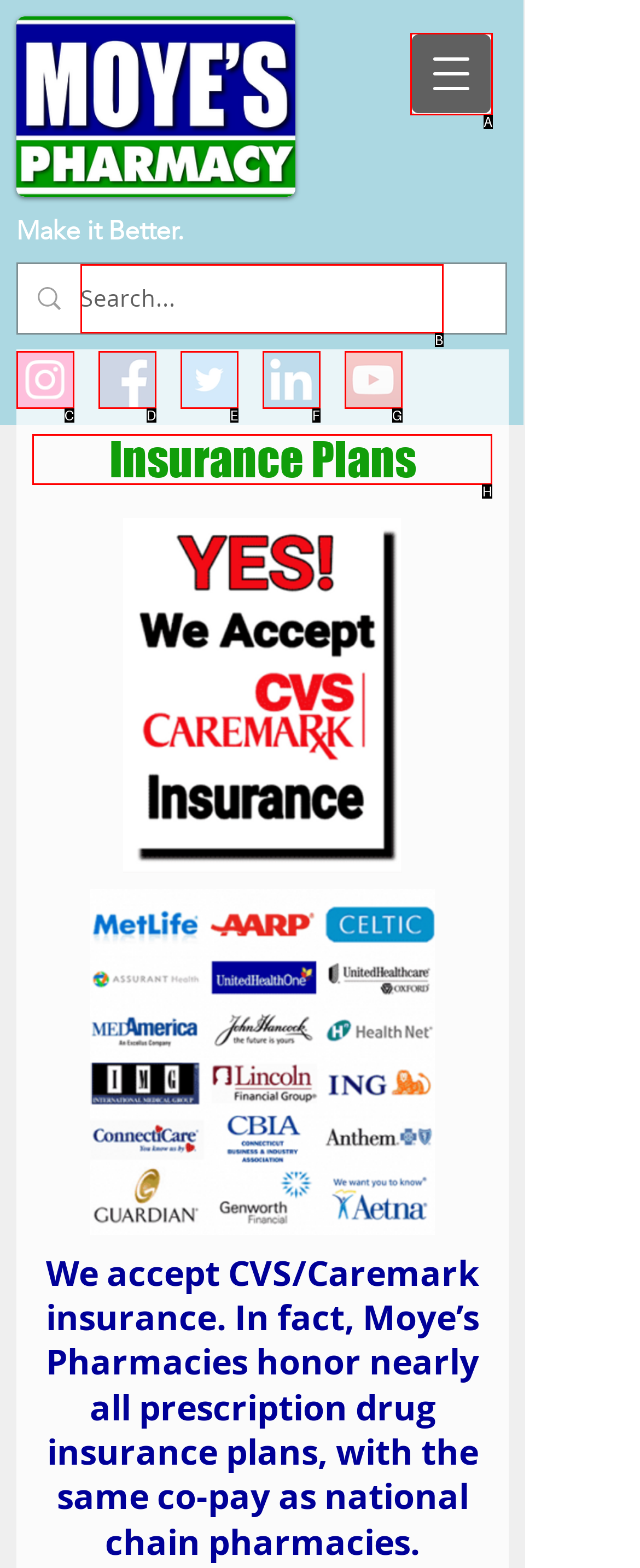Figure out which option to click to perform the following task: View Medicare insurance plans
Provide the letter of the correct option in your response.

H